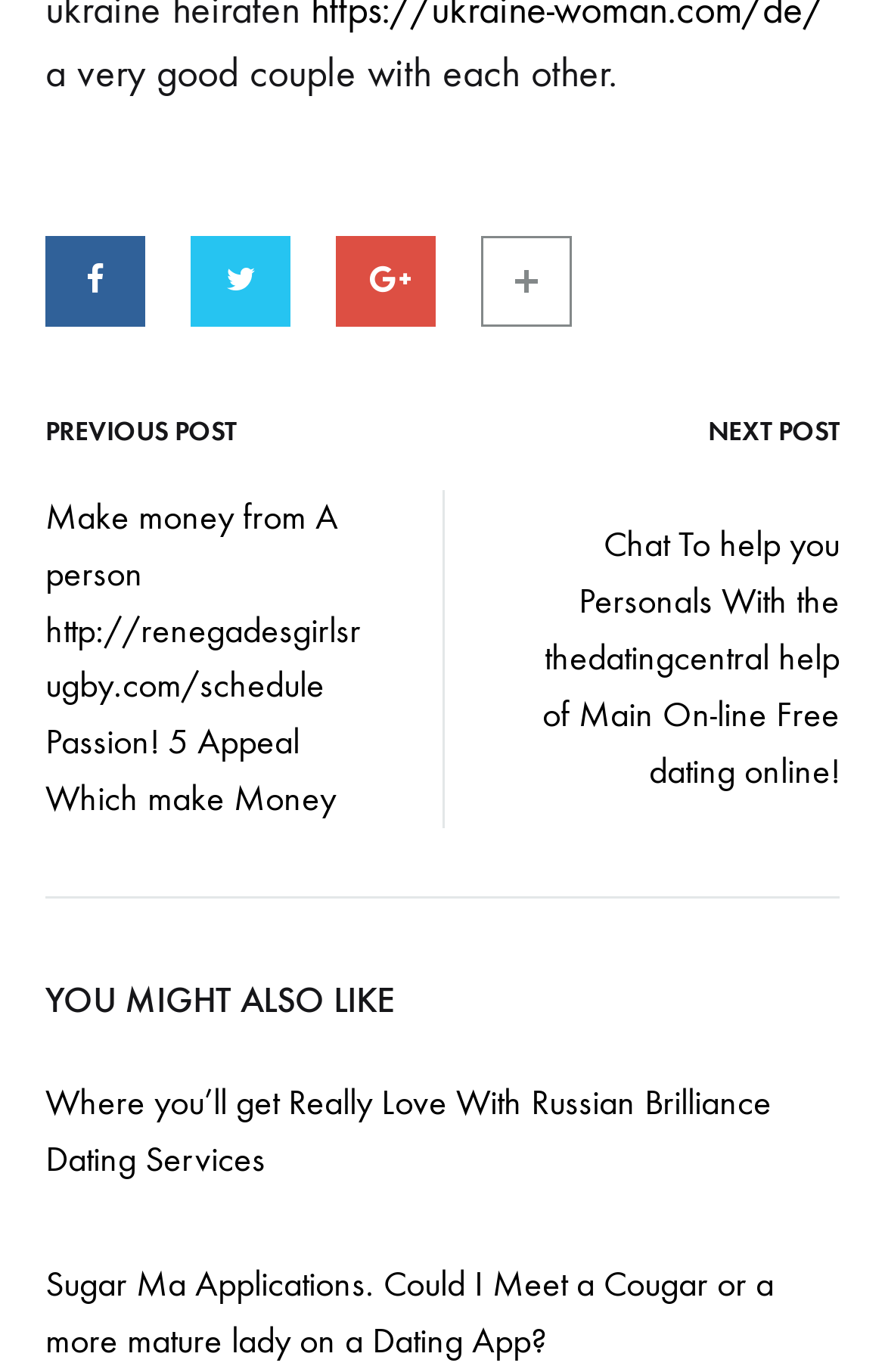Determine the bounding box coordinates of the region to click in order to accomplish the following instruction: "Explore the Chat to Personals with the help of Main On-line Free dating online". Provide the coordinates as four float numbers between 0 and 1, specifically [left, top, right, bottom].

[0.579, 0.378, 0.949, 0.583]